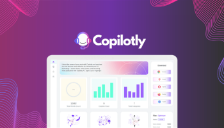Answer the following in one word or a short phrase: 
Where is the brand logo located?

Top center